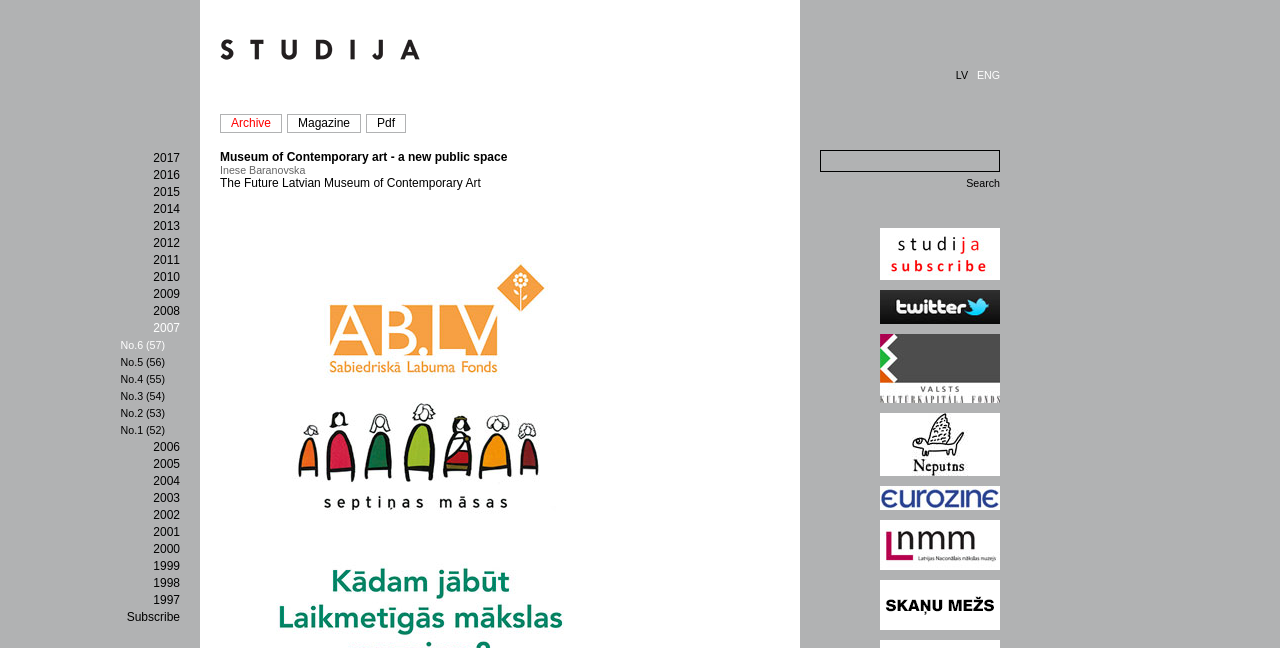Generate a comprehensive description of the webpage.

The webpage appears to be an archive of a magazine, with a focus on art and culture. At the top, there is a row with two cells, one containing an image and the other with the title "Archive Magazine Pdf". Below this, there is a table with three cells, each containing a link to a different section: "Archive", "Magazine", and "Pdf".

To the right of this table, there is a cell containing a language selection option, with links to "LV" and "ENG". Below this, there is a long list of links to different years, ranging from 2000 to 2017, as well as specific issue numbers.

In the main content area, there is a table with two rows. The first row contains a cell with a long title, "Museum of Contemporary art - a new public space Inese Baranovska The Future Latvian Museum of Contemporary Art". The second row contains an empty cell.

Below this table, there is a search bar with a text input field and a "Search" button. To the right of the search bar, there are several links, each containing an image. These links appear to be related to different articles or features.

Overall, the webpage has a simple and organized layout, with a focus on providing easy access to a large archive of magazine issues and articles.